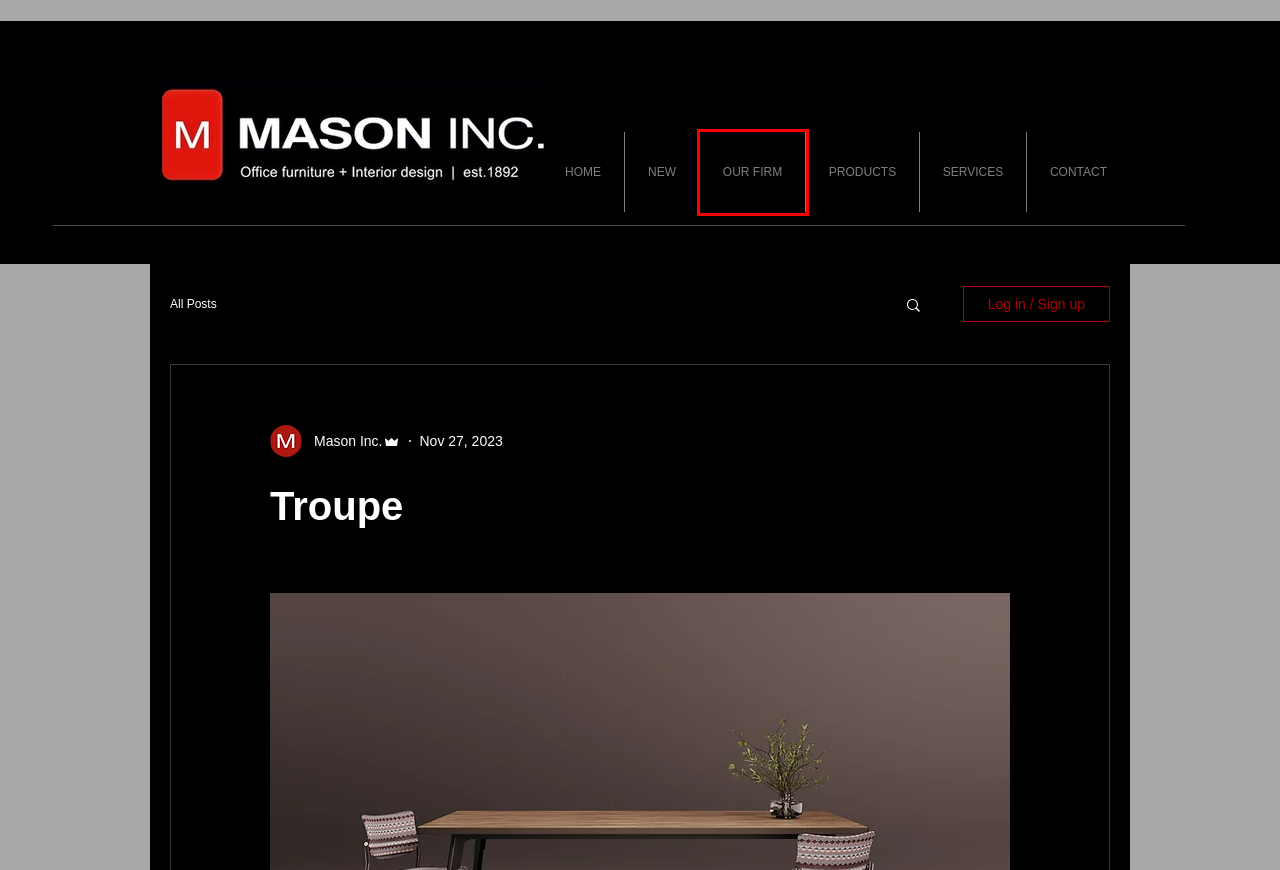Review the screenshot of a webpage that includes a red bounding box. Choose the most suitable webpage description that matches the new webpage after clicking the element within the red bounding box. Here are the candidates:
A. MASON INC. | Office furniture and Interior design
B. MASON INC. | About
C. NEW | mason-inc
D. MASON INC. | Products
E. Troupe – Versteel
F. MASON INC. | Services
G. Six-t
H. MASON INC. | Contact

B